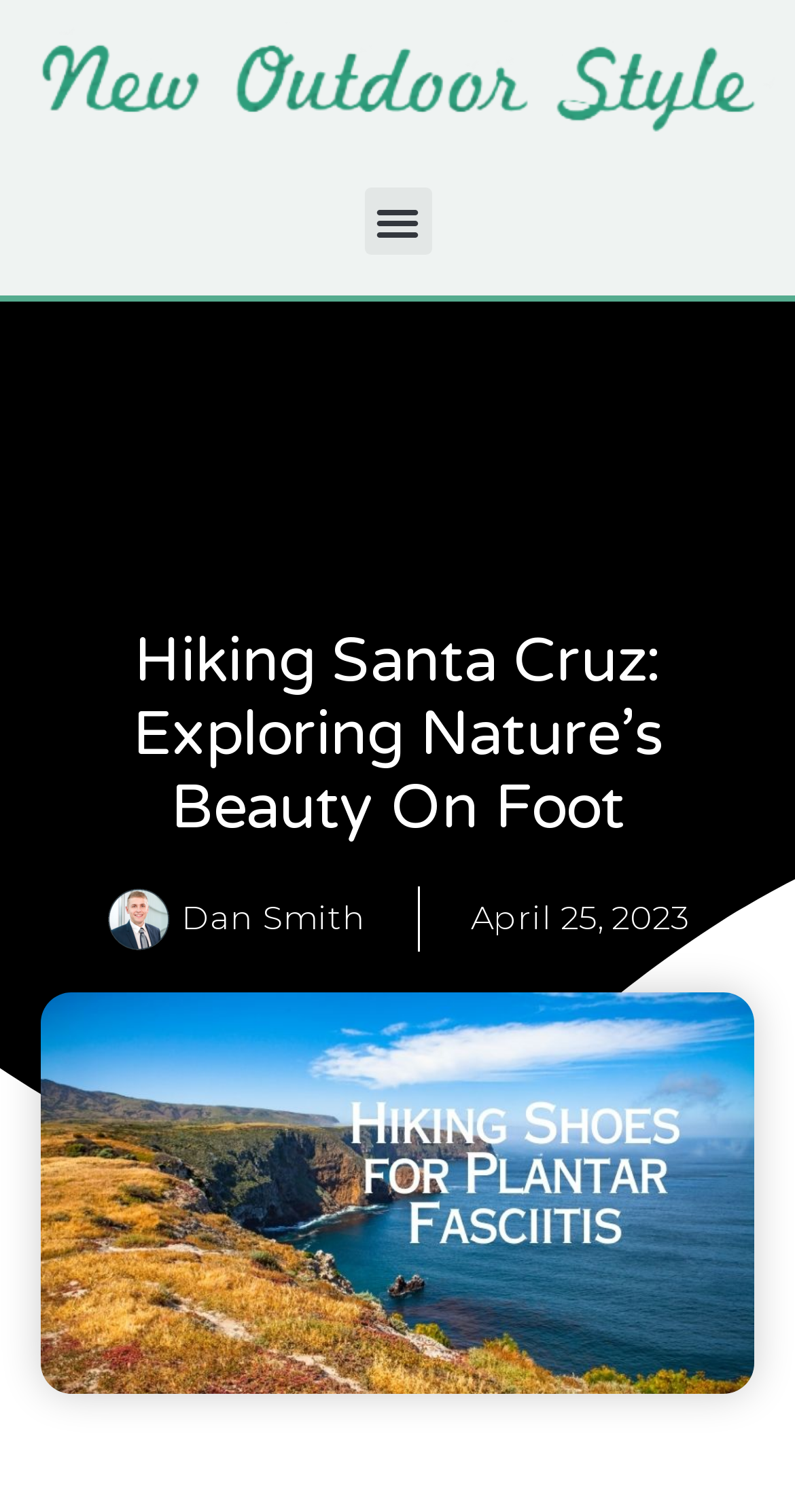Please determine the primary heading and provide its text.

Hiking Santa Cruz: Exploring Nature’s Beauty On Foot